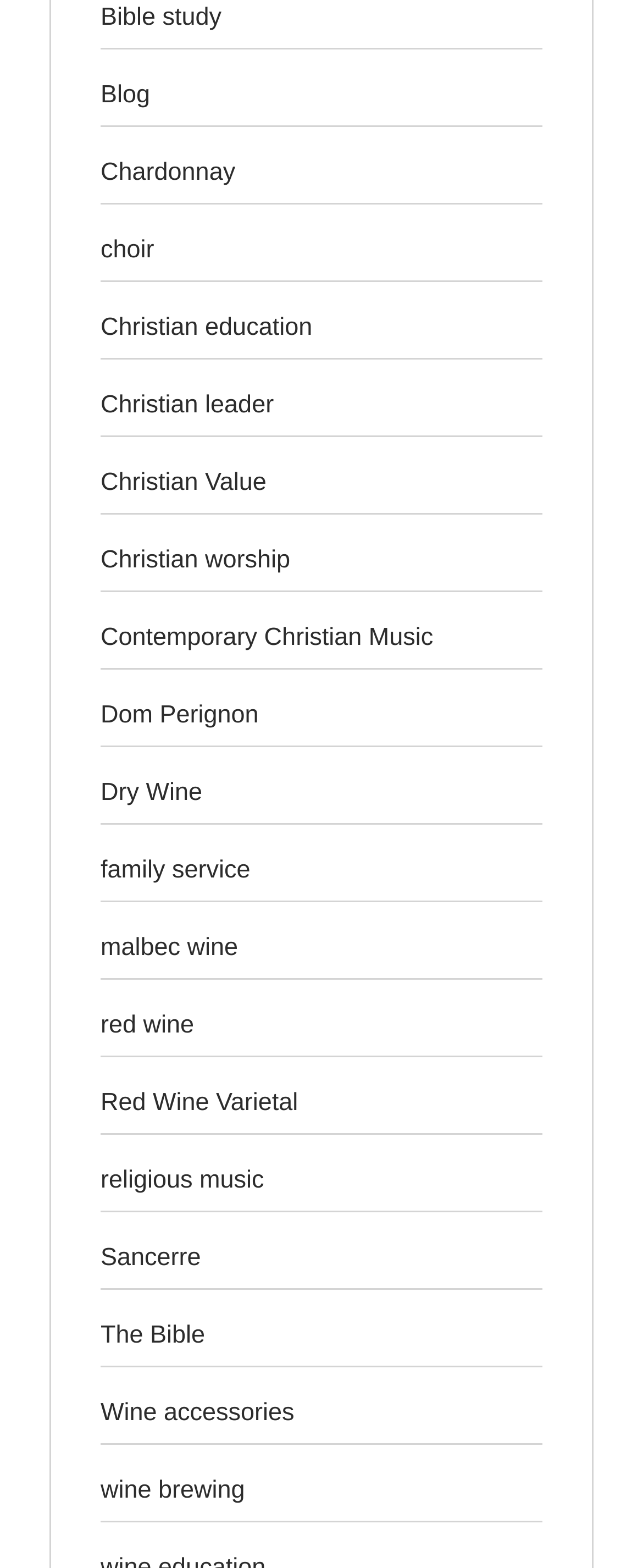Based on what you see in the screenshot, provide a thorough answer to this question: Are there any links related to music?

I found two links related to music: 'Contemporary Christian Music' and 'religious music', which indicates that there are music-related links on this webpage.